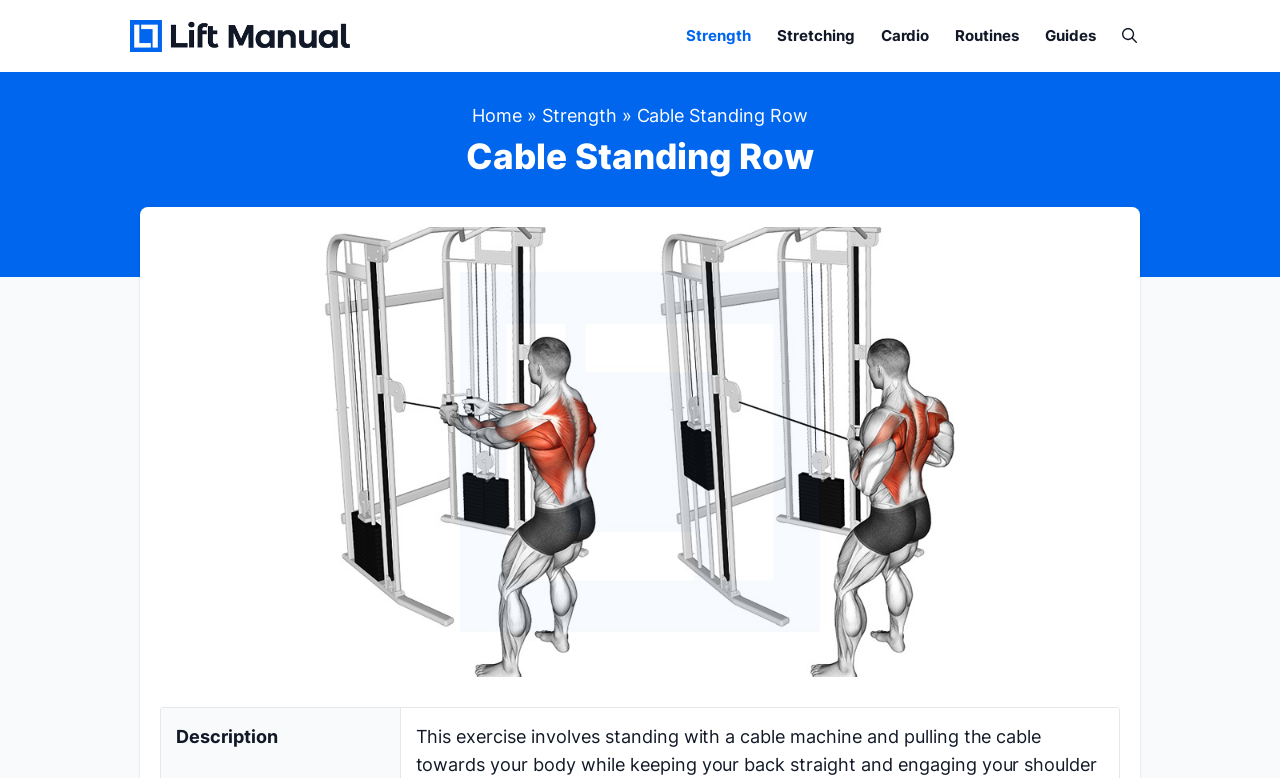Can you locate the main headline on this webpage and provide its text content?

Cable Standing Row